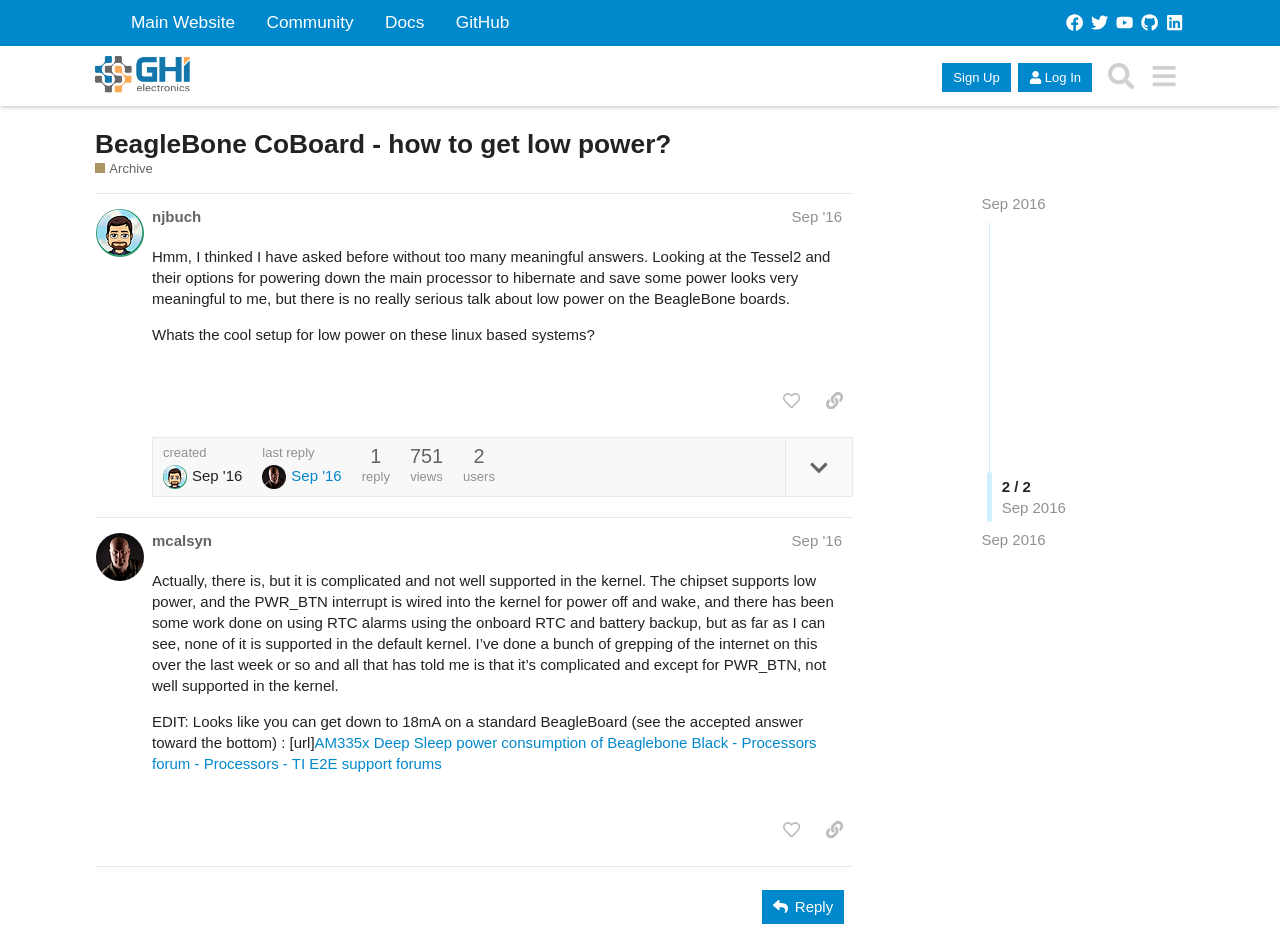Identify the first-level heading on the webpage and generate its text content.

BeagleBone CoBoard - how to get low power?